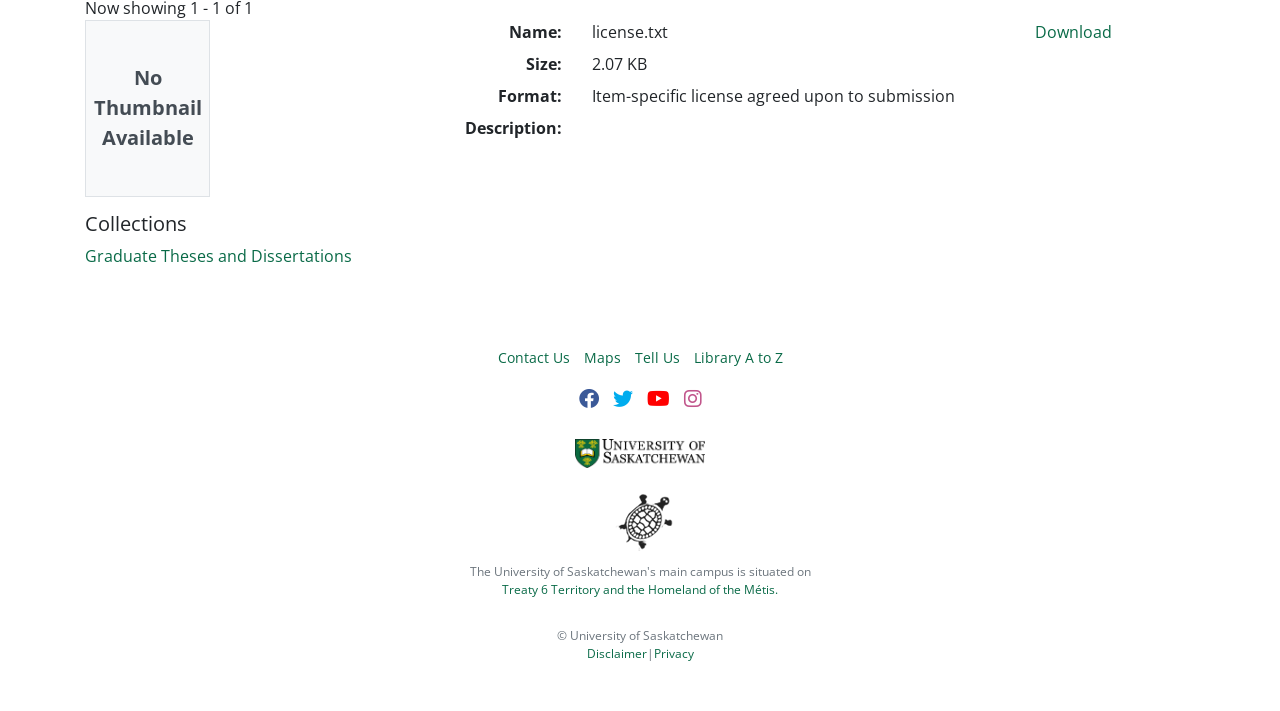Please predict the bounding box coordinates of the element's region where a click is necessary to complete the following instruction: "Follow on Facebook". The coordinates should be represented by four float numbers between 0 and 1, i.e., [left, top, right, bottom].

[0.452, 0.539, 0.468, 0.582]